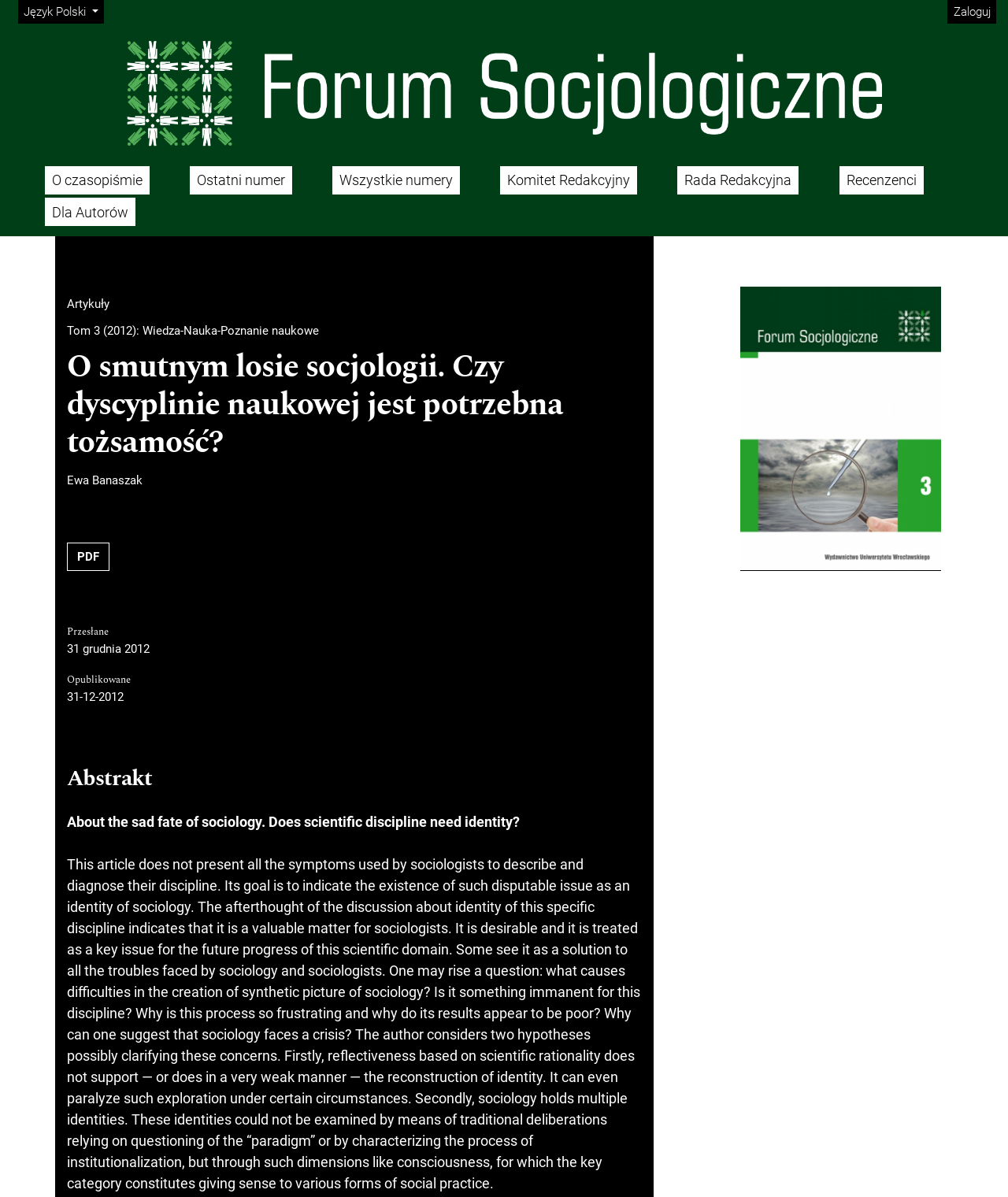What is the publication date of the article?
Using the visual information from the image, give a one-word or short-phrase answer.

31-12-2012